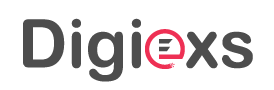What is the primary color of the lettering in the logo?
From the details in the image, answer the question comprehensively.

The primary color of the lettering in the DigiDexs logo is gray, which is bold and modern, conveying a sense of innovation and technology.